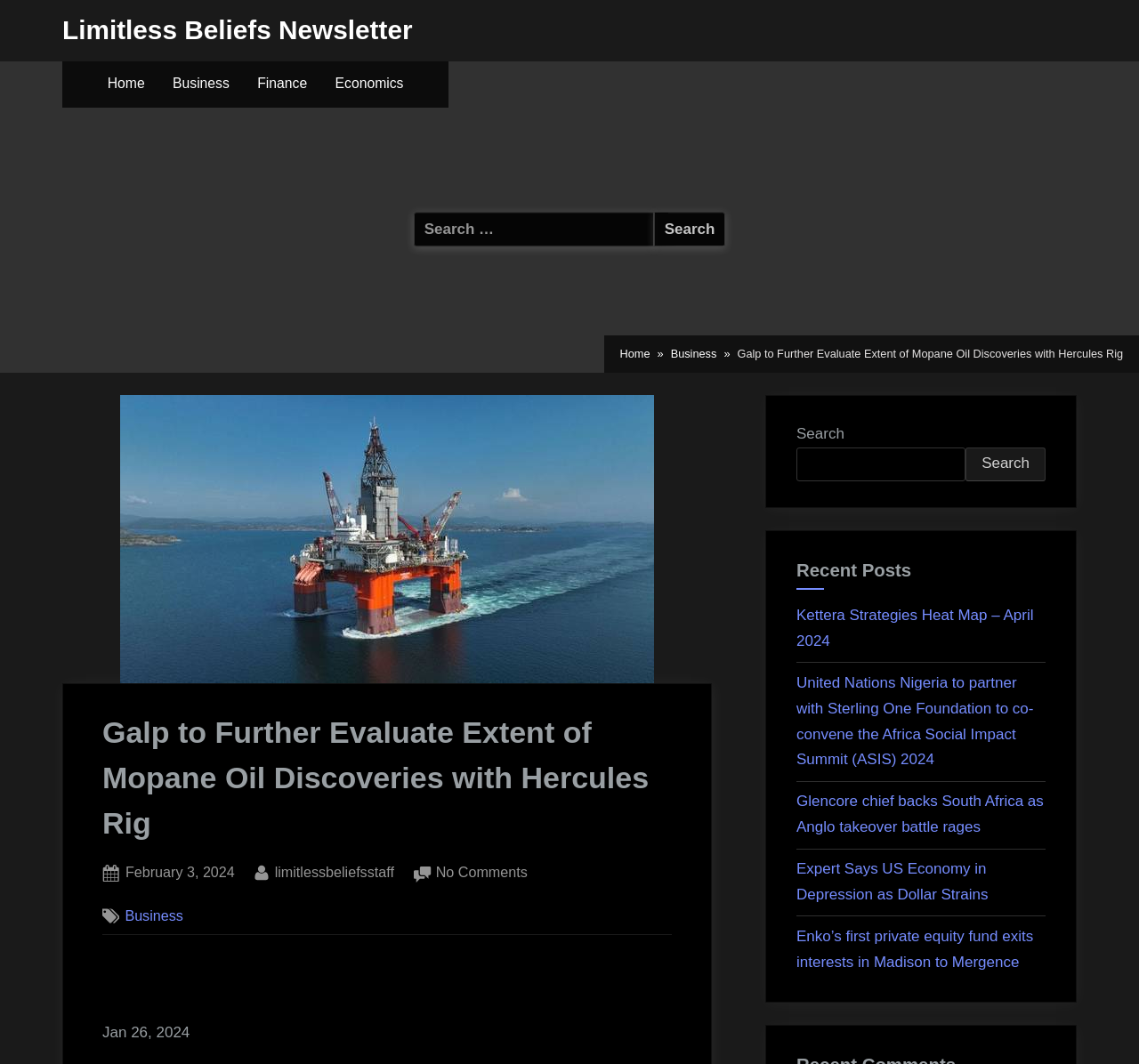How many links are in the 'Primary Menu'?
Could you answer the question with a detailed and thorough explanation?

I counted the links in the 'Primary Menu' navigation element, which are 'Home', 'Business', 'Finance', and 'Economics'. There are 4 links in total.